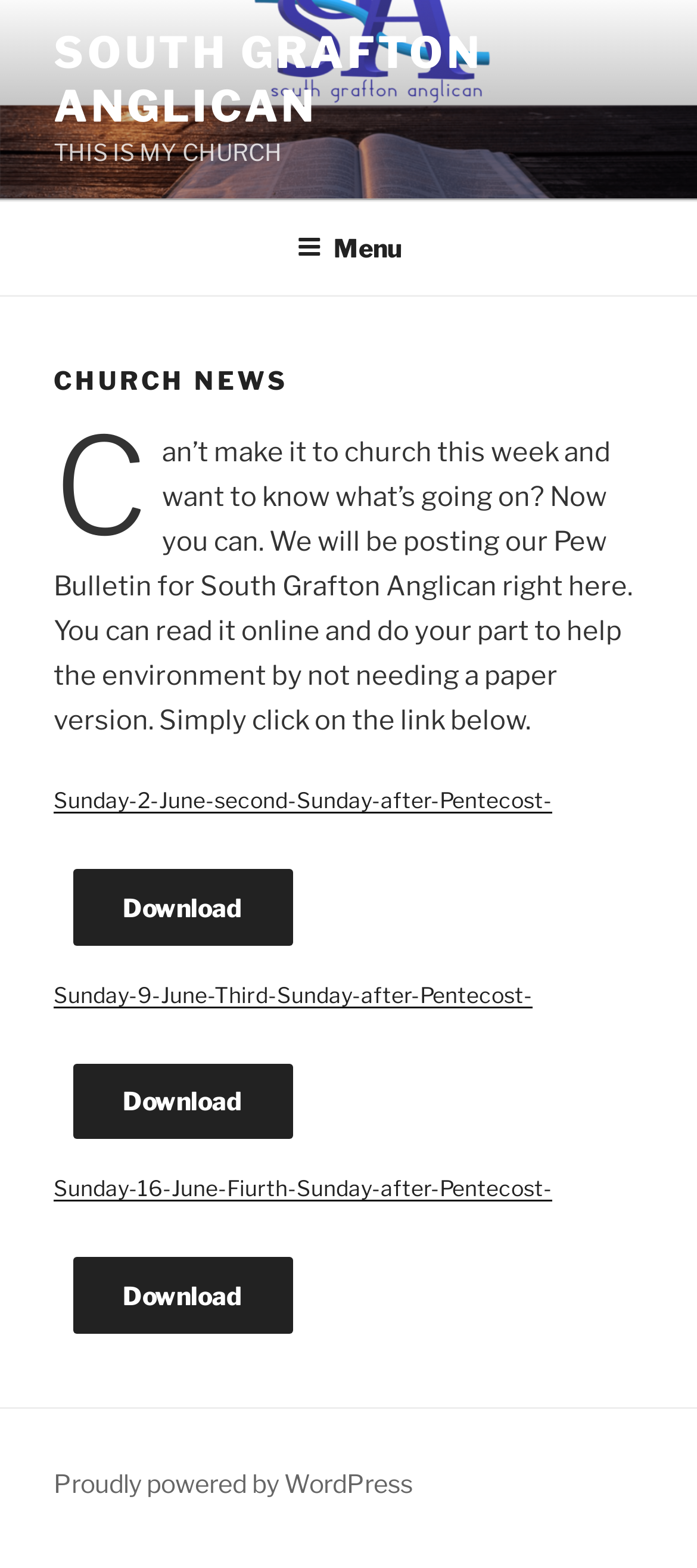Pinpoint the bounding box coordinates for the area that should be clicked to perform the following instruction: "Visit the WordPress website".

[0.077, 0.936, 0.592, 0.955]